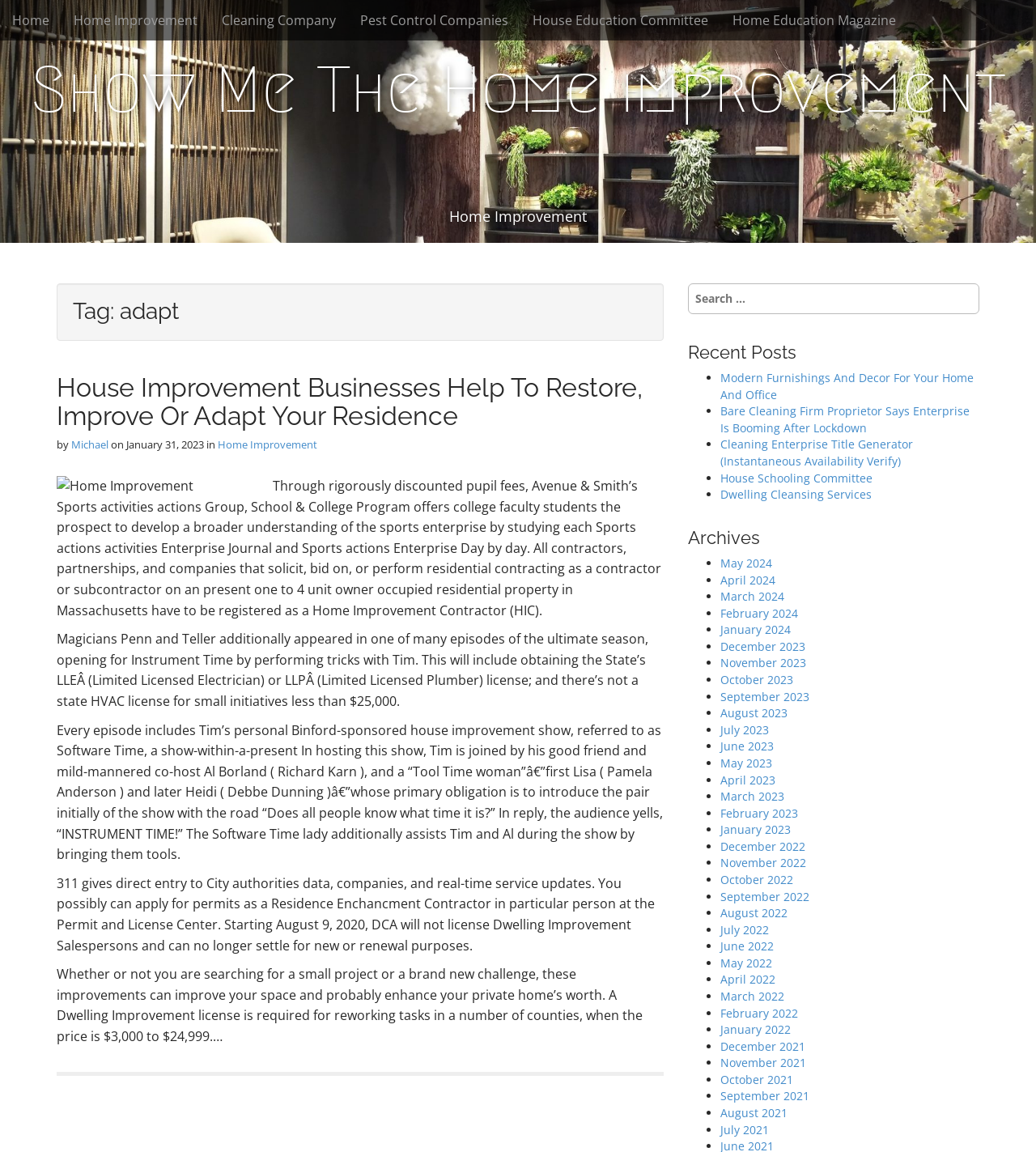Identify the bounding box coordinates for the region of the element that should be clicked to carry out the instruction: "Read the article about House Improvement Businesses". The bounding box coordinates should be four float numbers between 0 and 1, i.e., [left, top, right, bottom].

[0.055, 0.246, 0.641, 0.373]